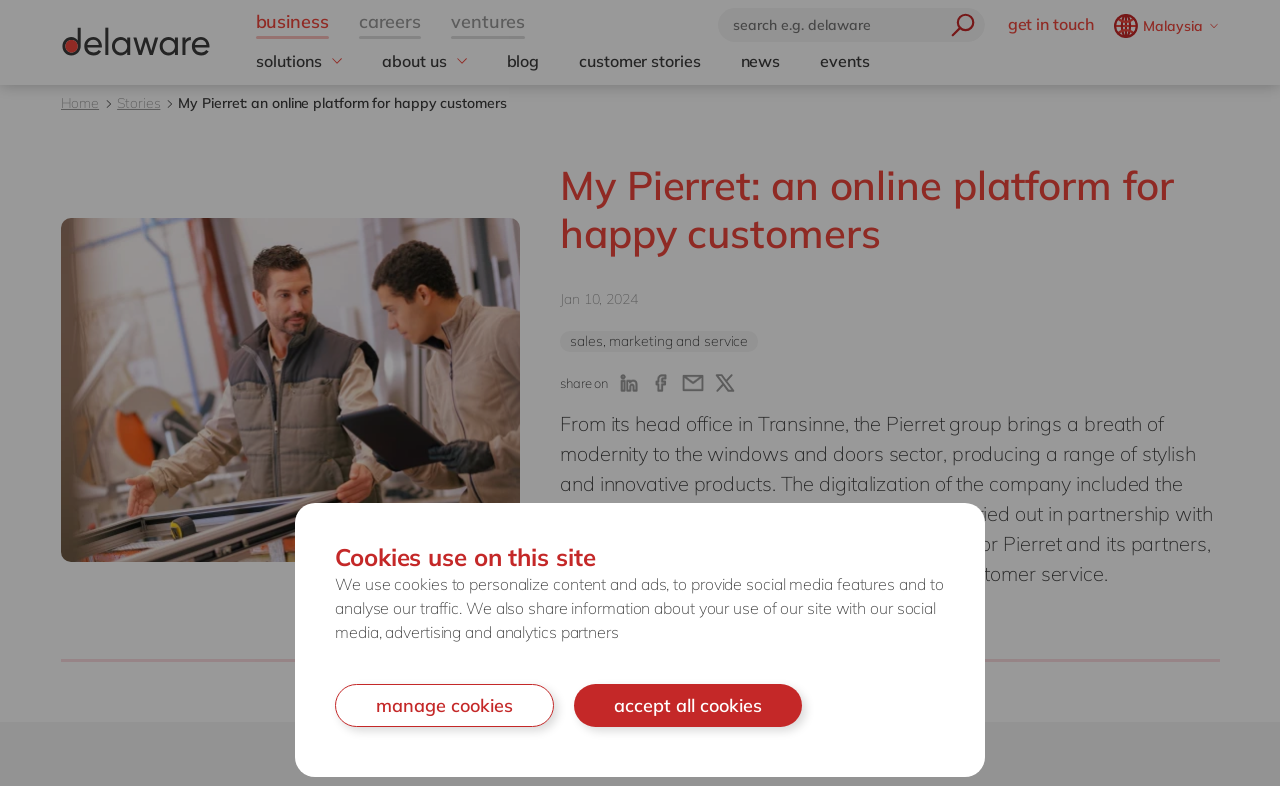What is the search button located?
Based on the screenshot, provide a one-word or short-phrase response.

Right of the search box